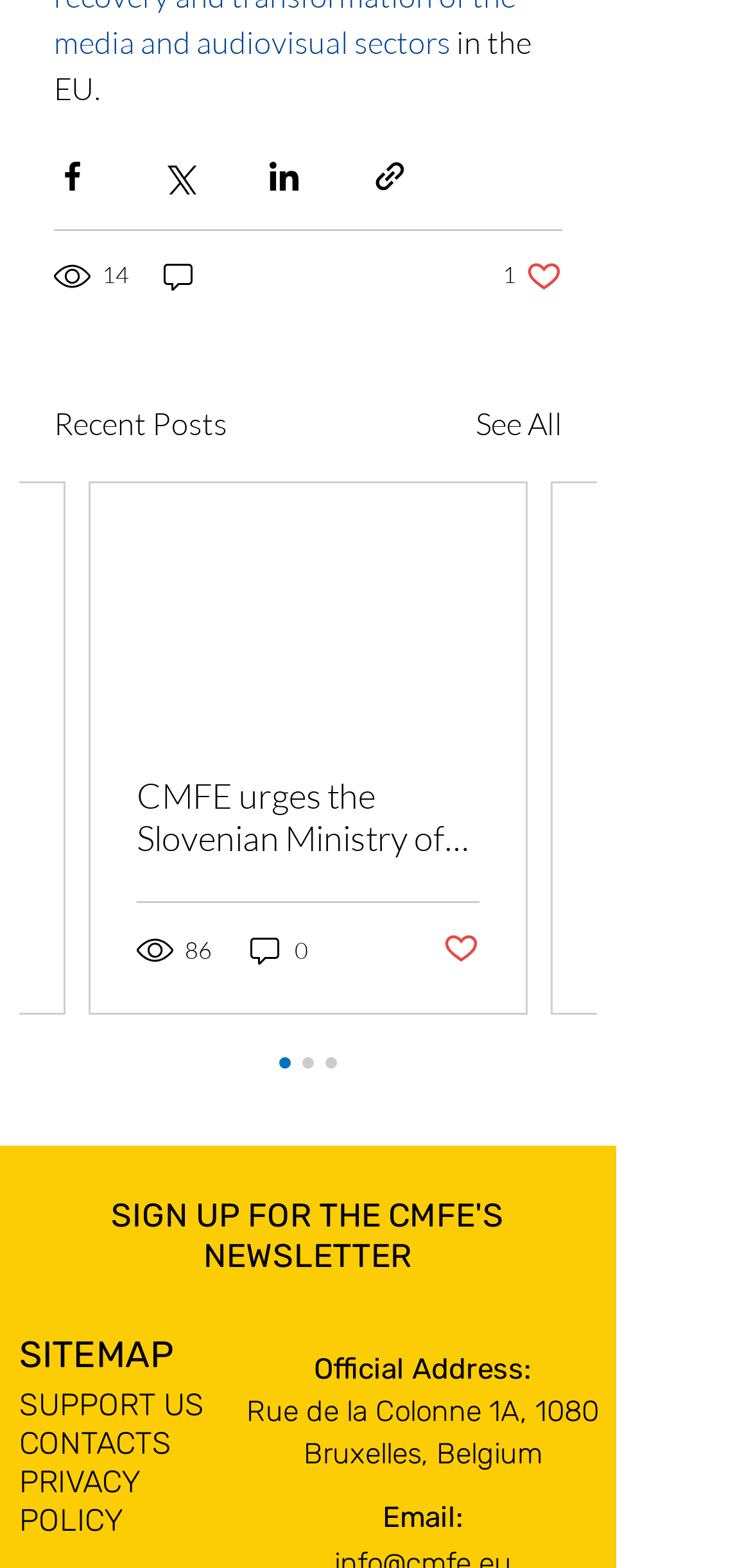Find the bounding box coordinates of the element you need to click on to perform this action: 'Select the month May 2024'. The coordinates should be represented by four float values between 0 and 1, in the format [left, top, right, bottom].

None